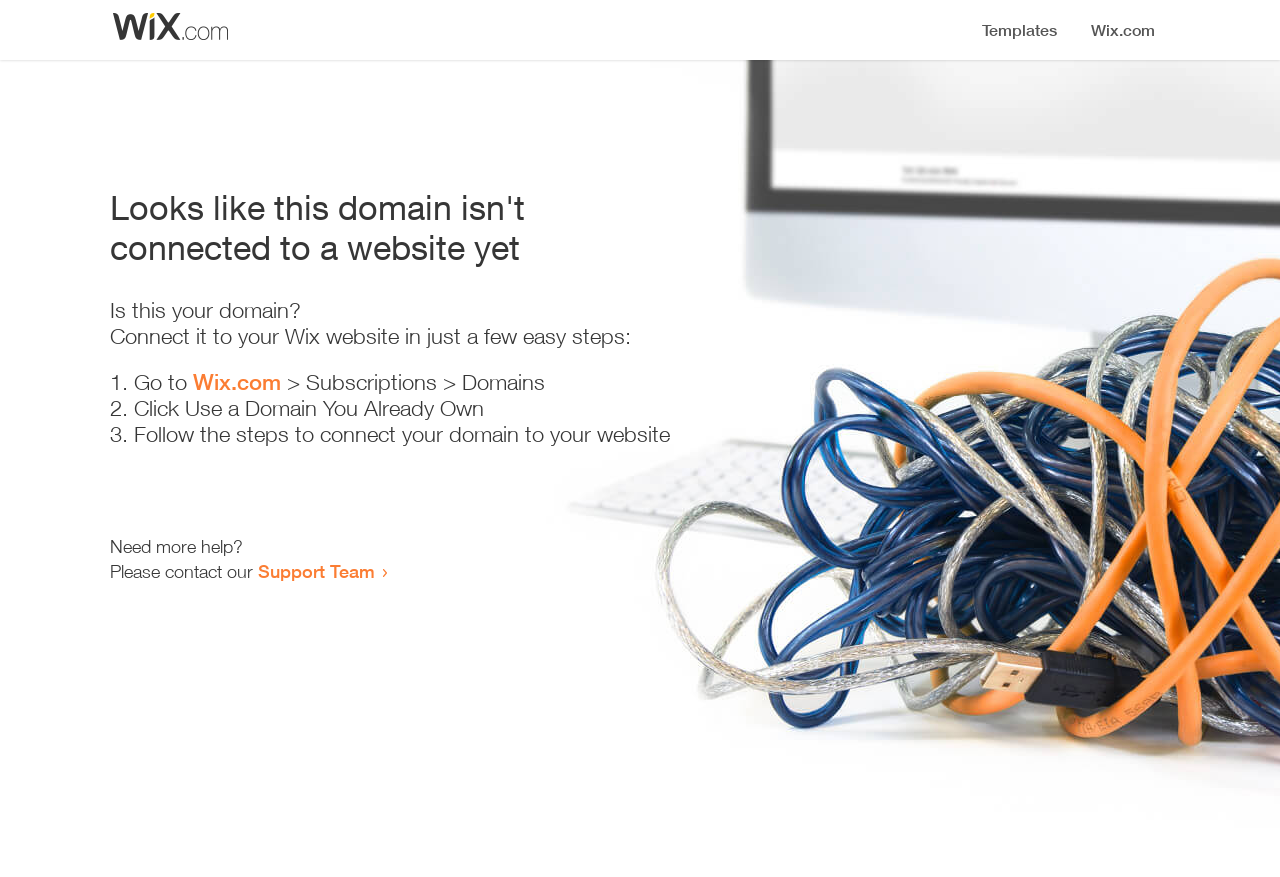Create a detailed description of the webpage's content and layout.

This webpage appears to be an error page, indicating that a domain is not connected to a website yet. At the top, there is a small image, followed by a heading that states the error message. Below the heading, there is a series of instructions to connect the domain to a Wix website. The instructions are presented in a step-by-step format, with three numbered list items. Each list item contains a brief description of the action to take, with a link to Wix.com in the first step. 

To the right of the instructions, there is a small gap, and then a section that offers additional help. This section contains two lines of text, with a link to the Support Team in the second line. The entire content is centered on the page, with a moderate amount of whitespace between the elements.